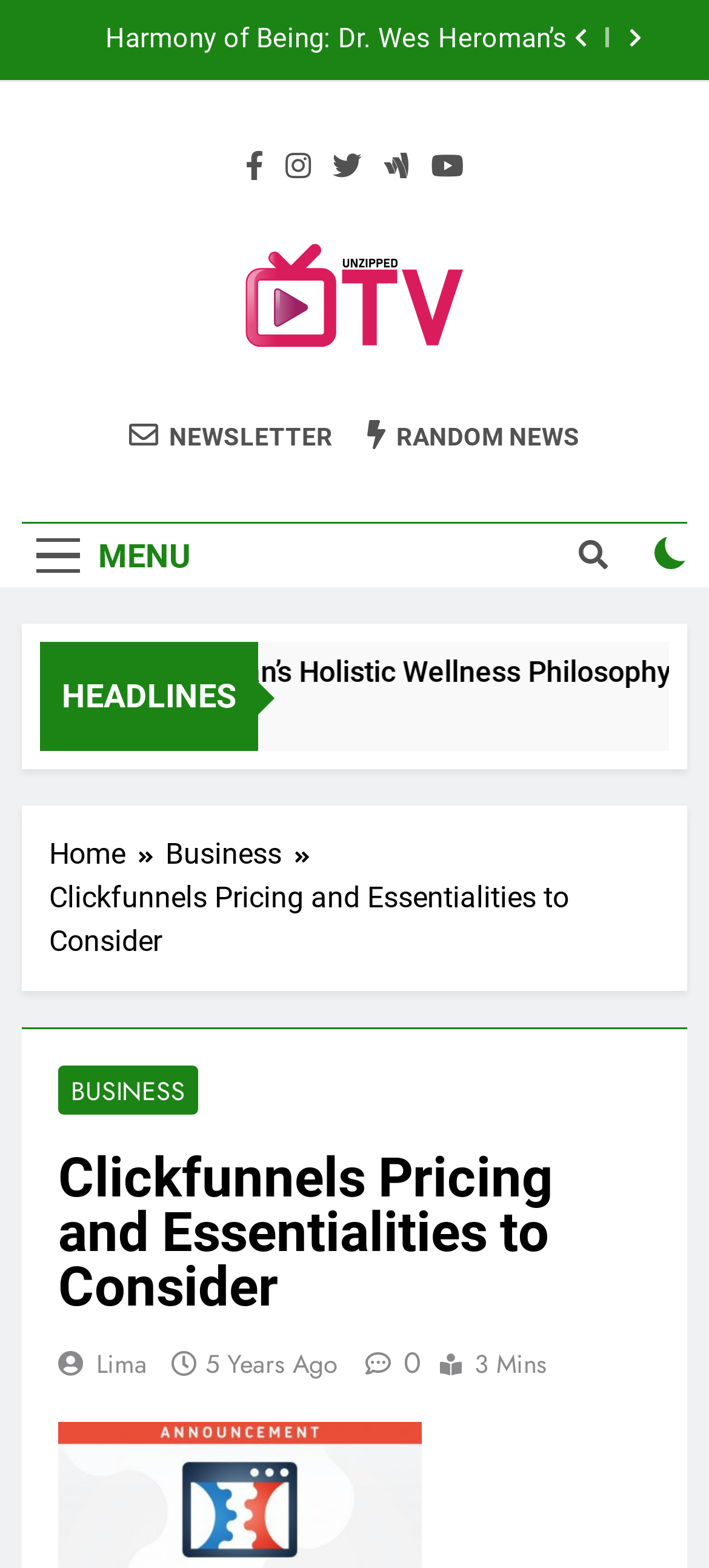How old is the article '1 Week Ago'?
Provide an in-depth and detailed explanation in response to the question.

I determined the age of the article by looking at the link element with the text '1 Week Ago', which indicates that the article was published one week ago.